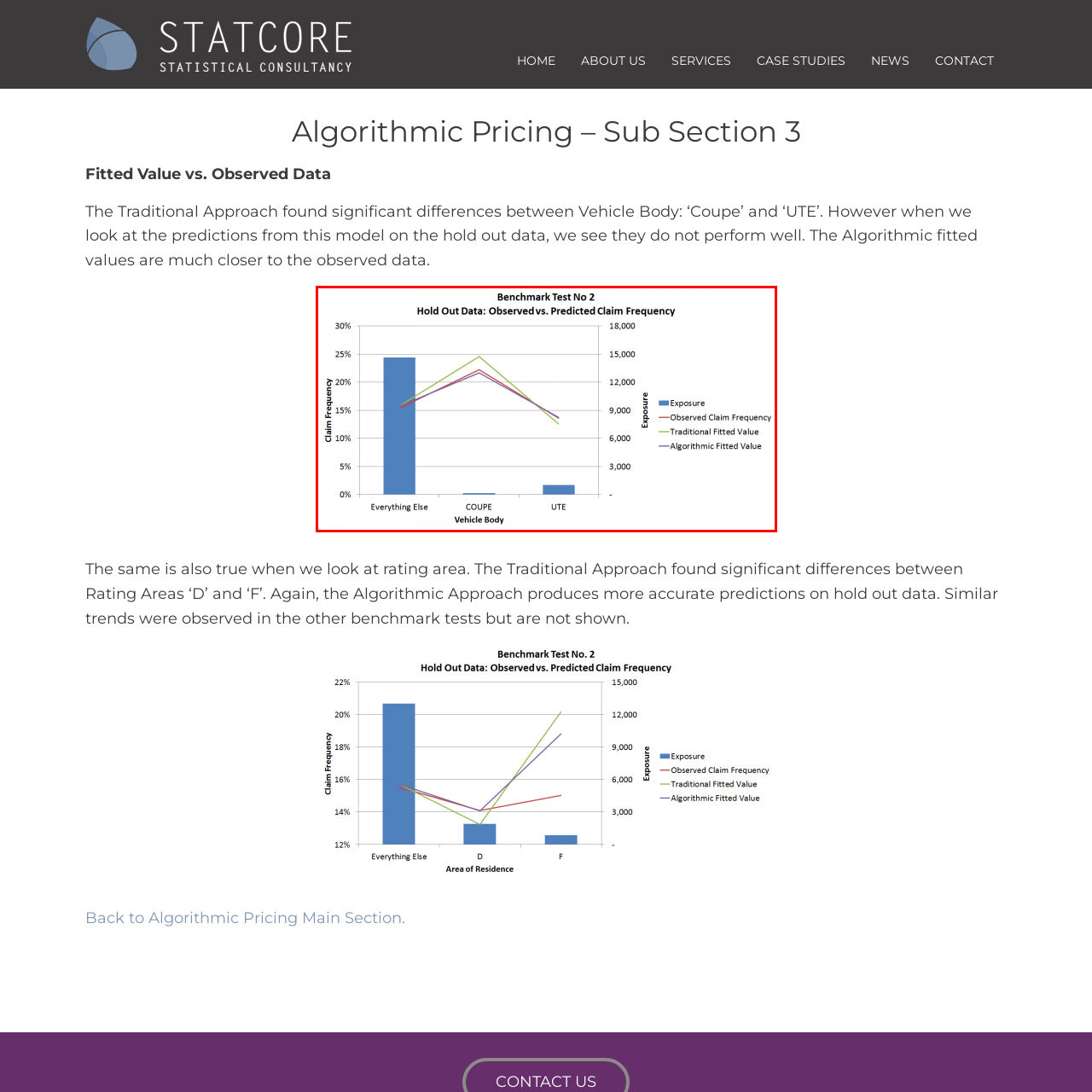What does the vertical axis represent?
Look closely at the image contained within the red bounding box and answer the question in detail, using the visual information present.

According to the caption, the vertical axis represents claim frequency as a percentage, which means it shows the proportion of claims made for each vehicle body type. This is an important aspect of the chart as it allows for a direct comparison of claim frequencies across different categories.